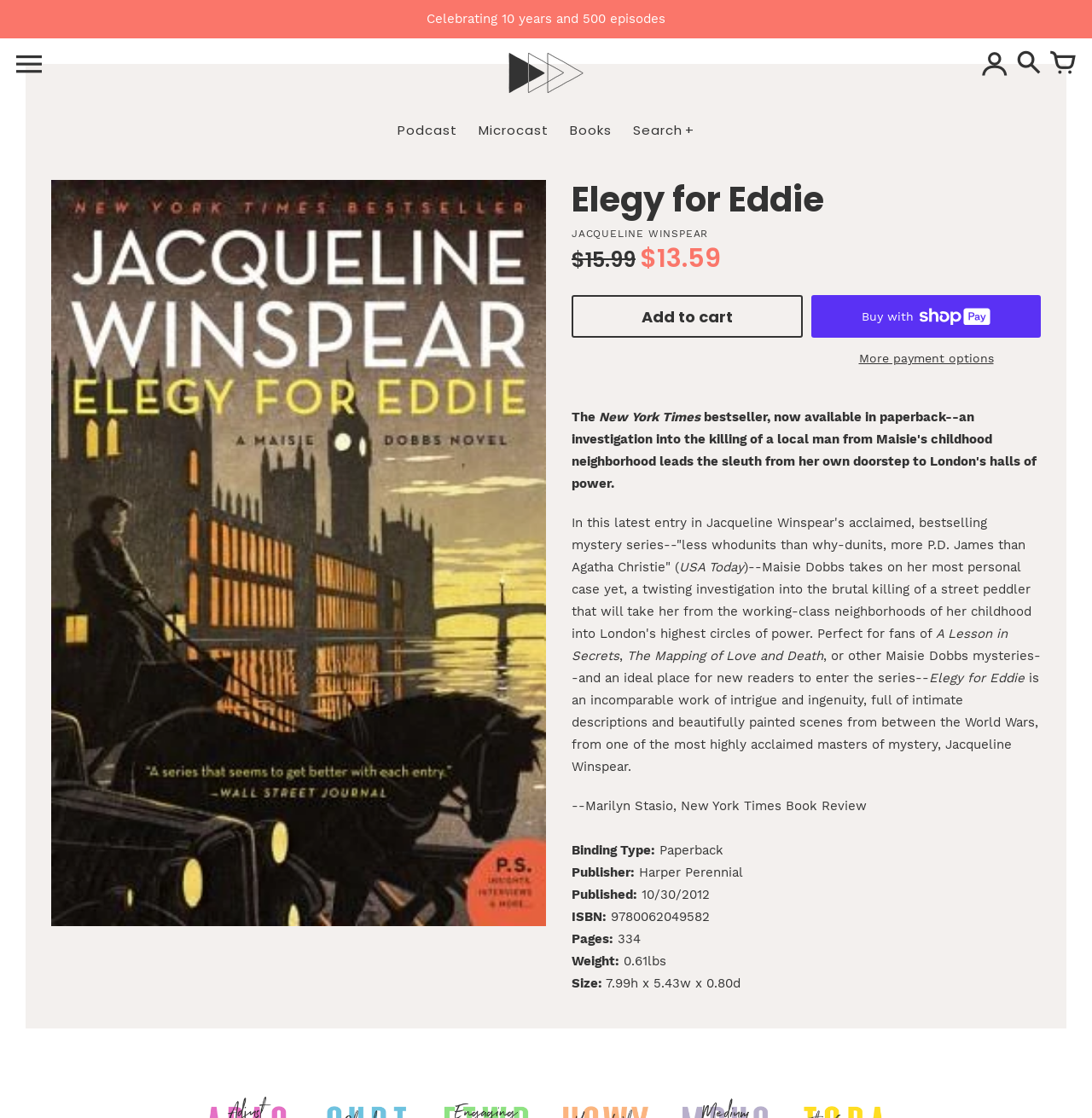What is the price of the book?
Please give a detailed answer to the question using the information shown in the image.

The price of the book can be found in the heading element with the text '$15.99' which is located below the book description and above the 'Add to cart' button.